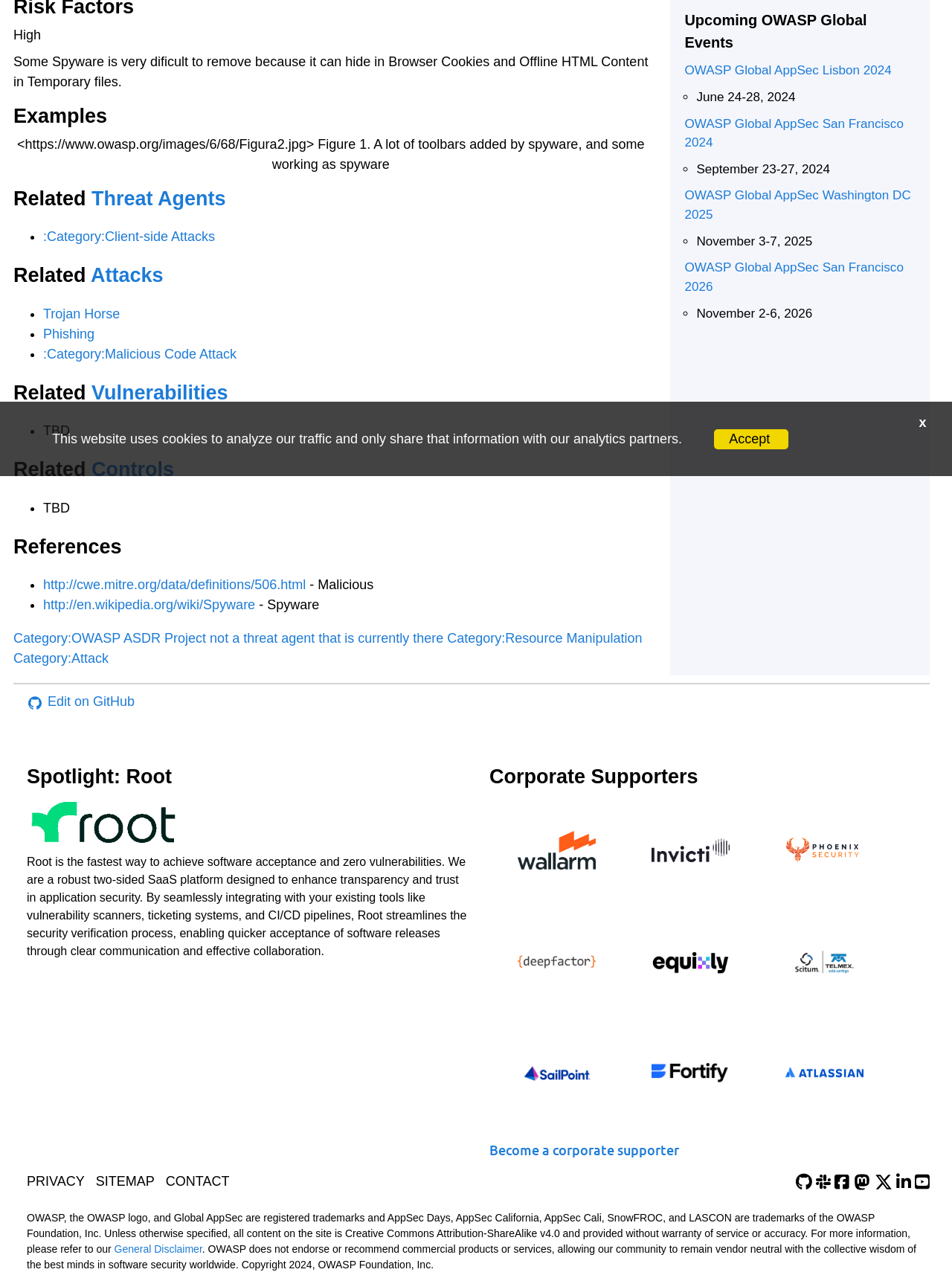Please specify the bounding box coordinates in the format (top-left x, top-left y, bottom-right x, bottom-right y), with all values as floating point numbers between 0 and 1. Identify the bounding box of the UI element described by: Become a corporate supporter

[0.514, 0.892, 0.713, 0.908]